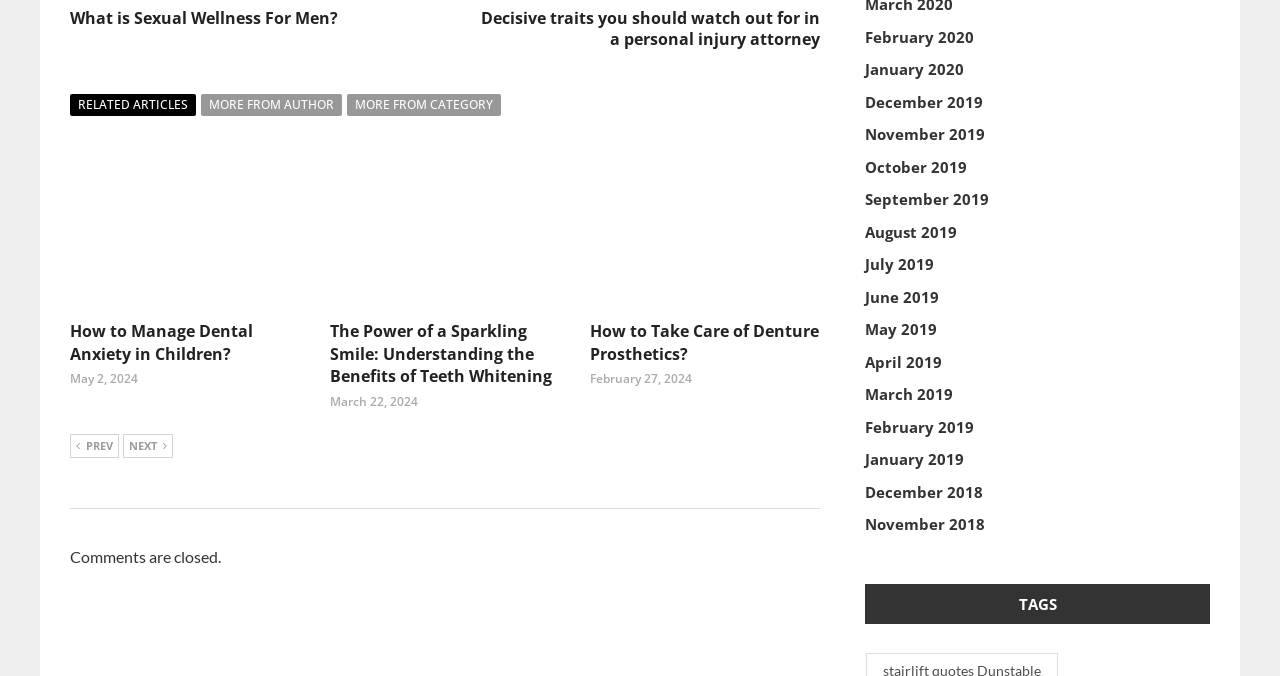Identify and provide the bounding box for the element described by: "Prev".

[0.055, 0.641, 0.093, 0.677]